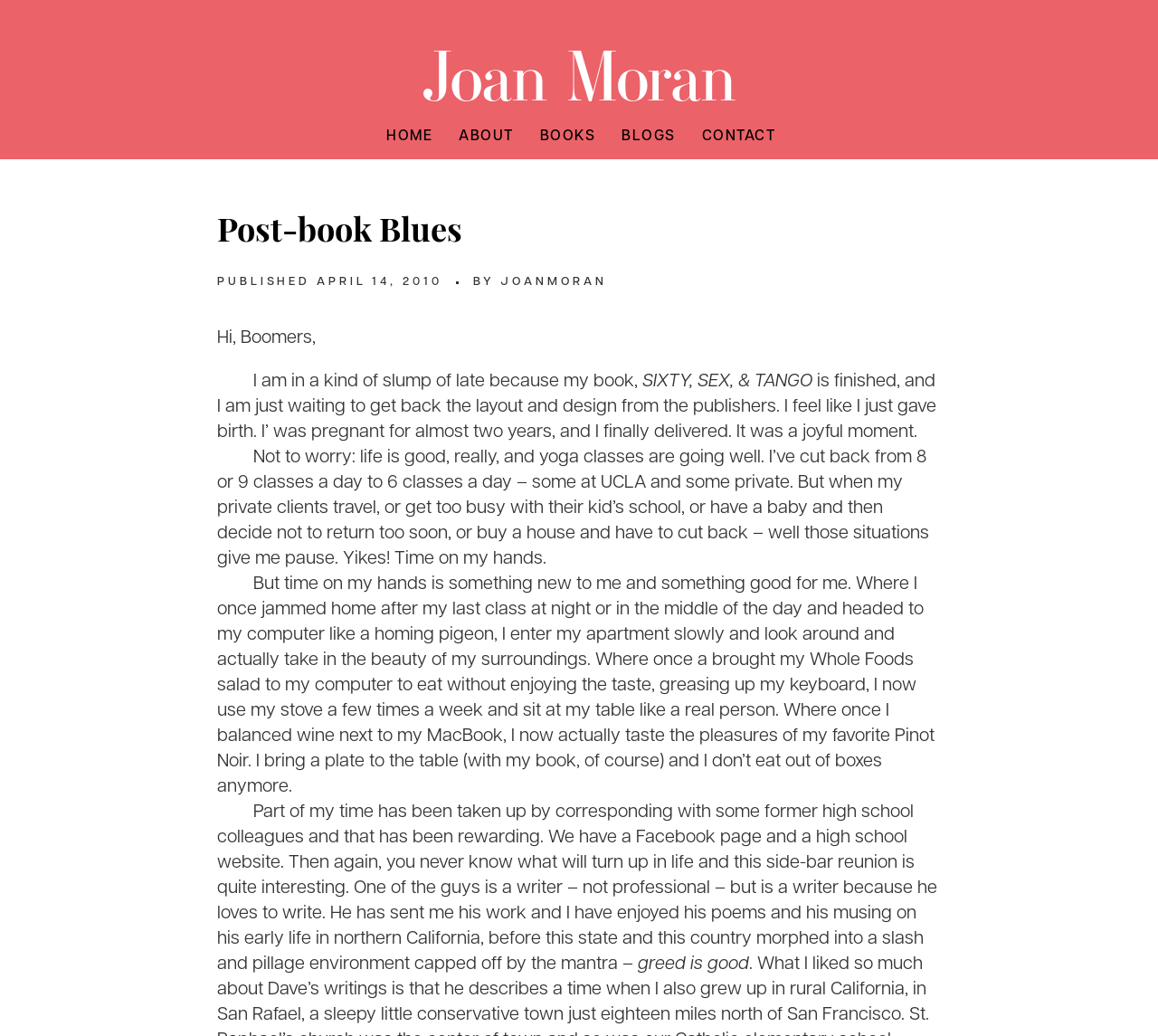How many yoga classes does the author teach per day?
Look at the screenshot and give a one-word or phrase answer.

6